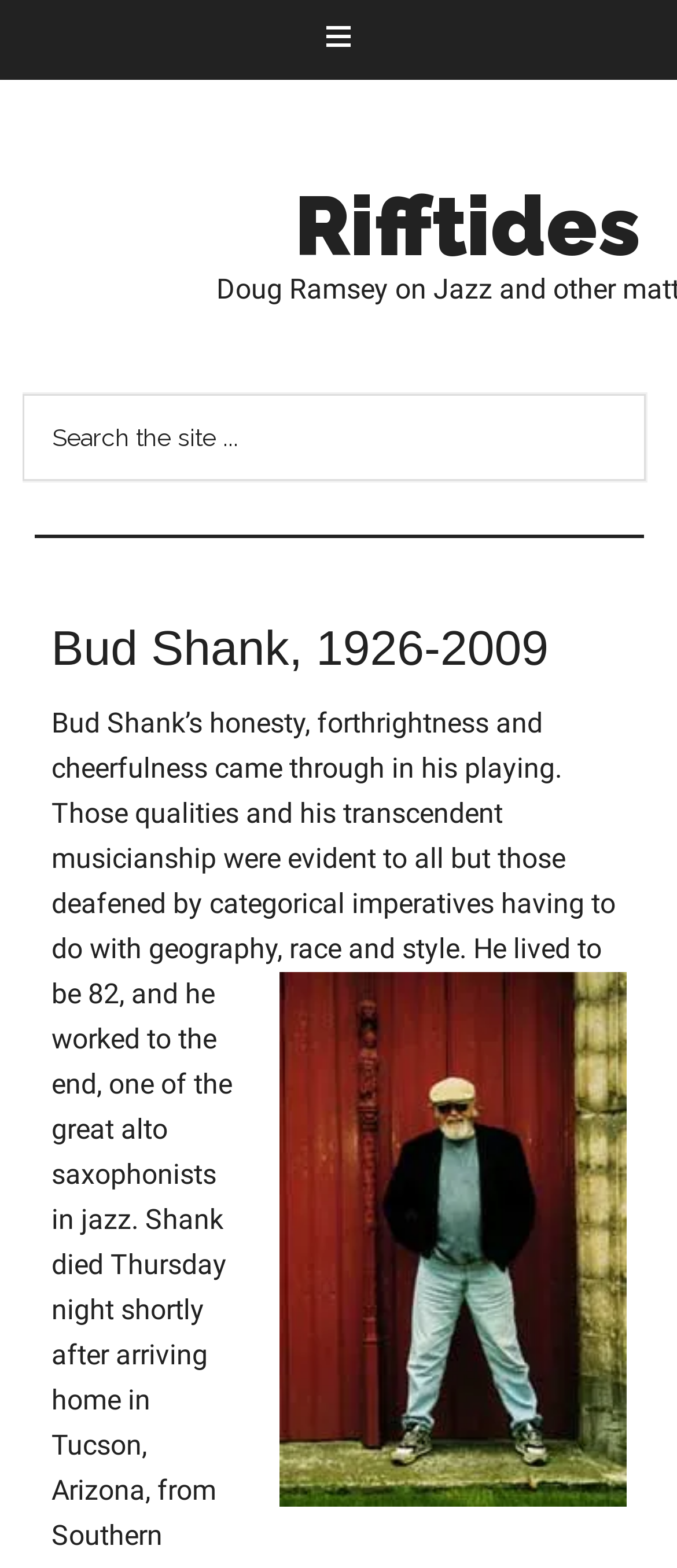Based on what you see in the screenshot, provide a thorough answer to this question: What is the name of the person described on this webpage?

By looking at the heading 'Bud Shank, 1926-2009' and the text 'Bud Shank’s honesty, forthrightness and cheerfulness came through in his playing.', it is clear that the webpage is about a person named Bud Shank.